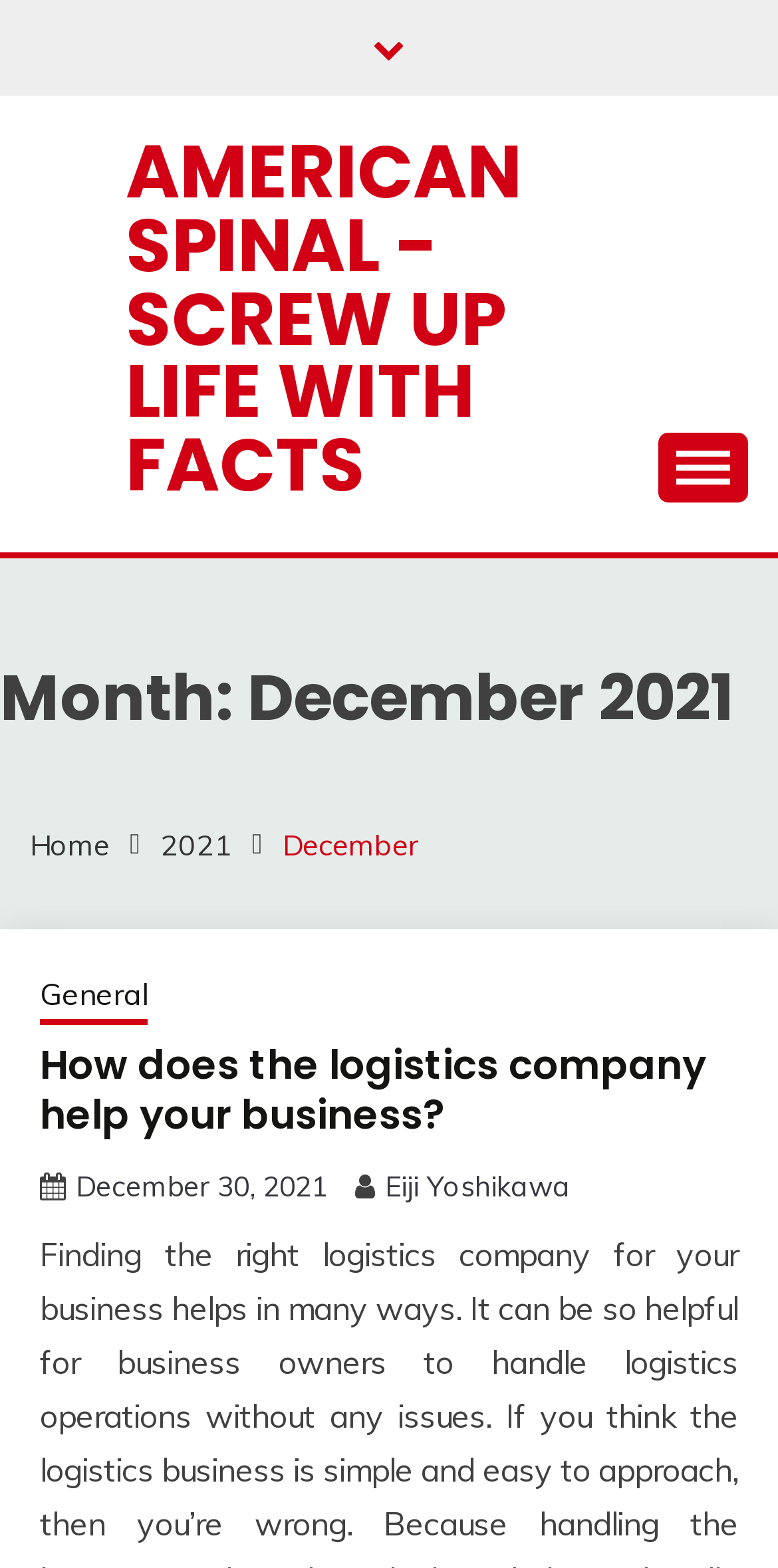Locate the bounding box coordinates of the element to click to perform the following action: 'Read the article about logistics company'. The coordinates should be given as four float values between 0 and 1, in the form of [left, top, right, bottom].

[0.051, 0.663, 0.949, 0.727]